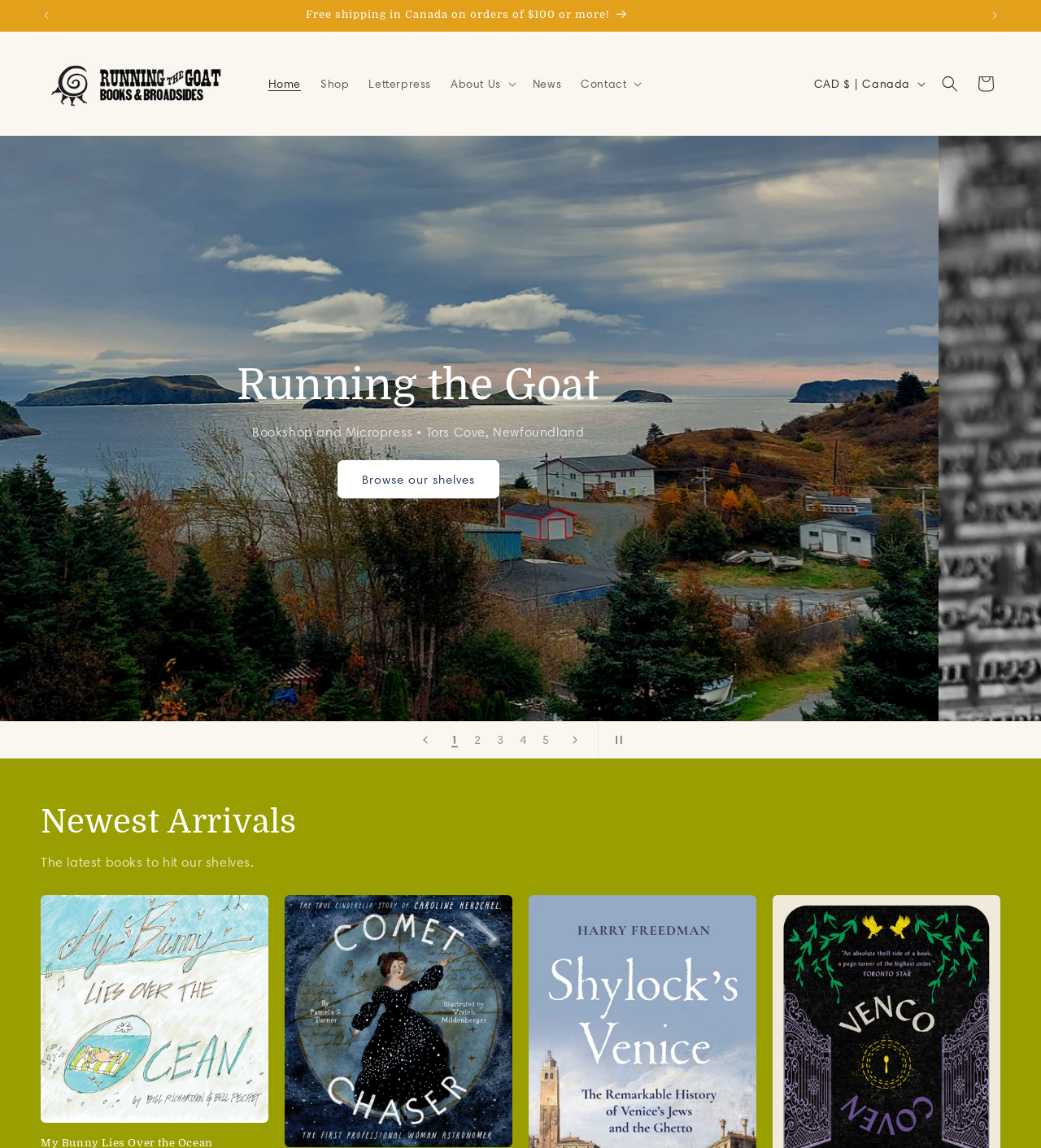Please provide a brief answer to the question using only one word or phrase: 
Is there a search function on the webpage?

Yes